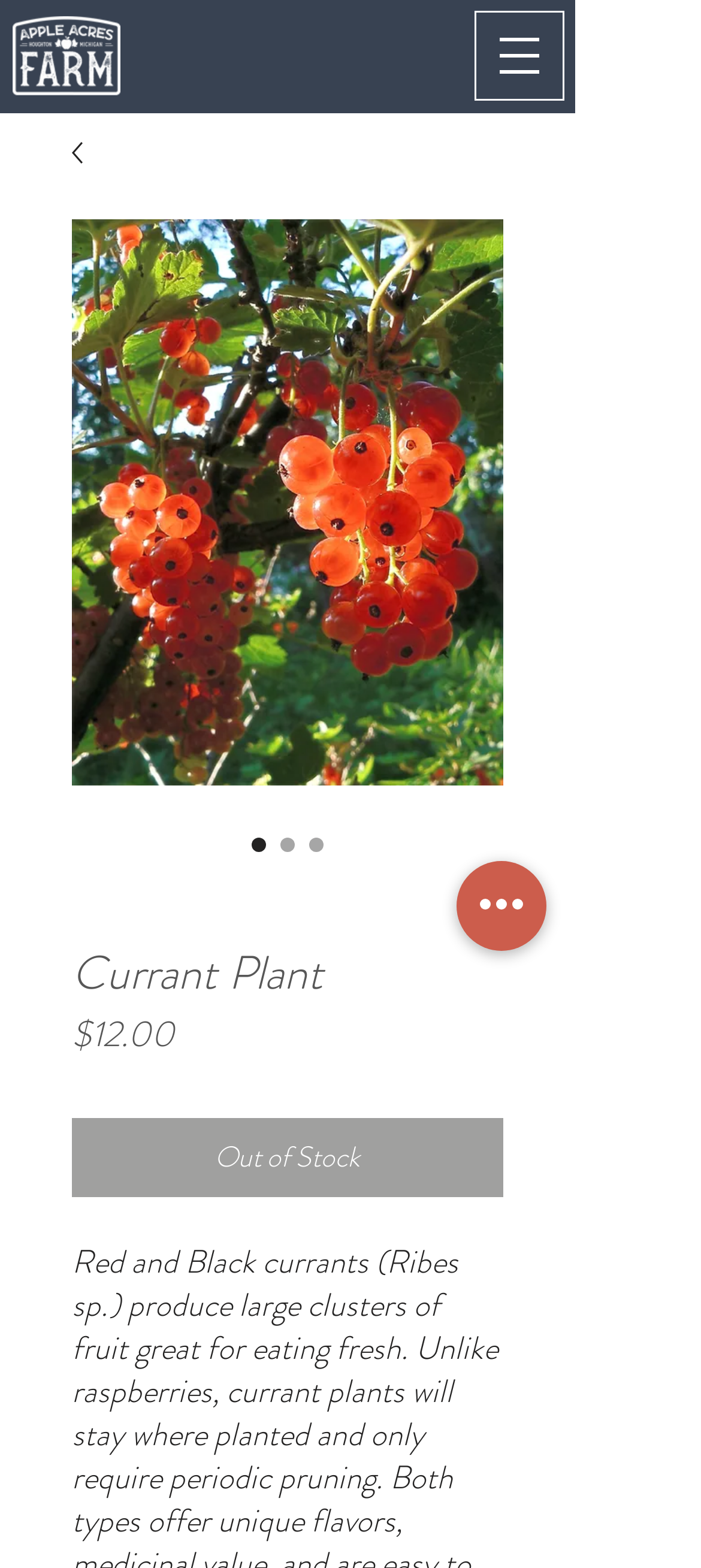Give a one-word or short phrase answer to the question: 
What is the name of the farm?

Apple Acres Farm